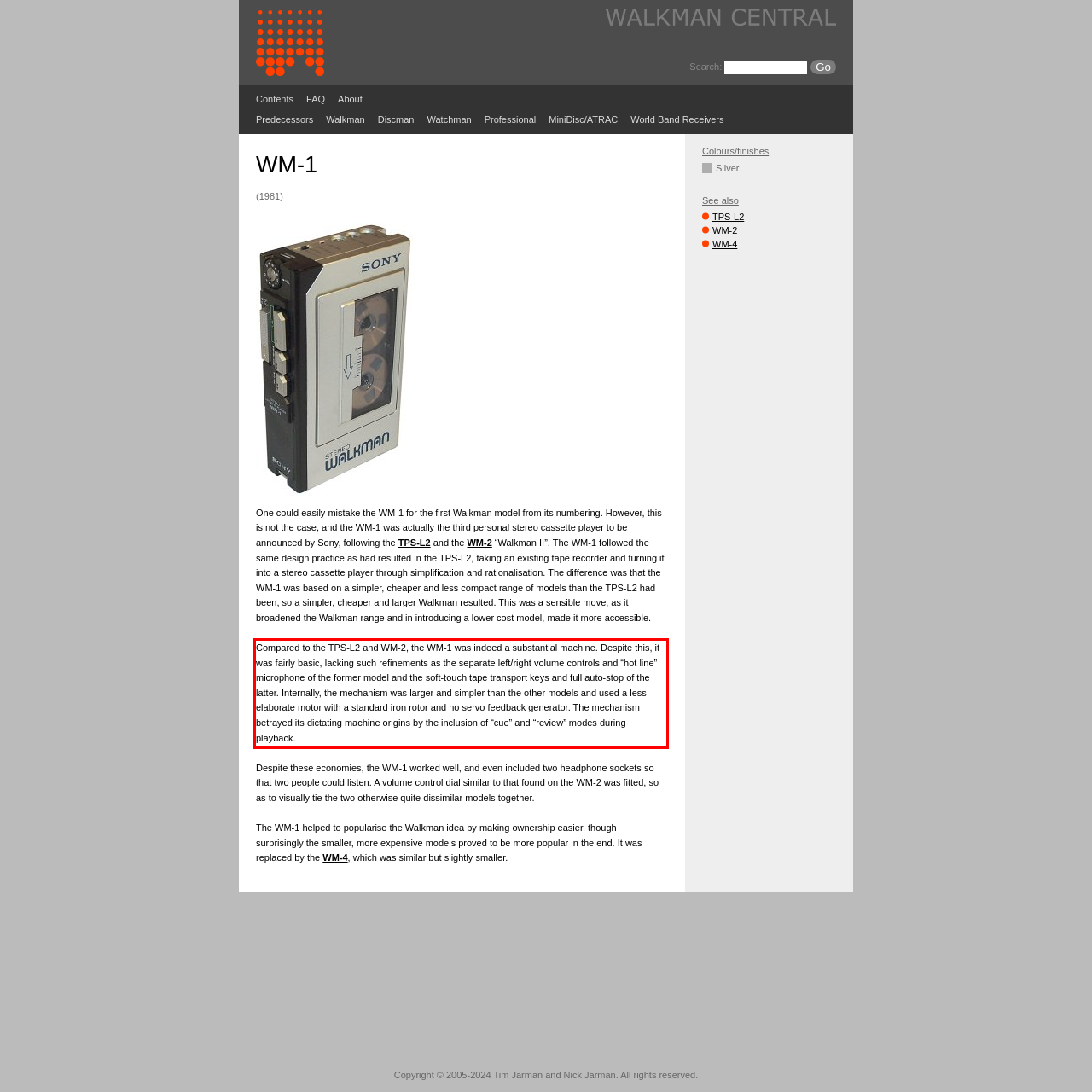Within the screenshot of the webpage, locate the red bounding box and use OCR to identify and provide the text content inside it.

Compared to the TPS-L2 and WM-2, the WM-1 was indeed a substantial machine. Despite this, it was fairly basic, lacking such refinements as the separate left/right volume controls and “hot line” microphone of the former model and the soft-touch tape transport keys and full auto-stop of the latter. Internally, the mechanism was larger and simpler than the other models and used a less elaborate motor with a standard iron rotor and no servo feedback generator. The mechanism betrayed its dictating machine origins by the inclusion of “cue” and “review” modes during playback.